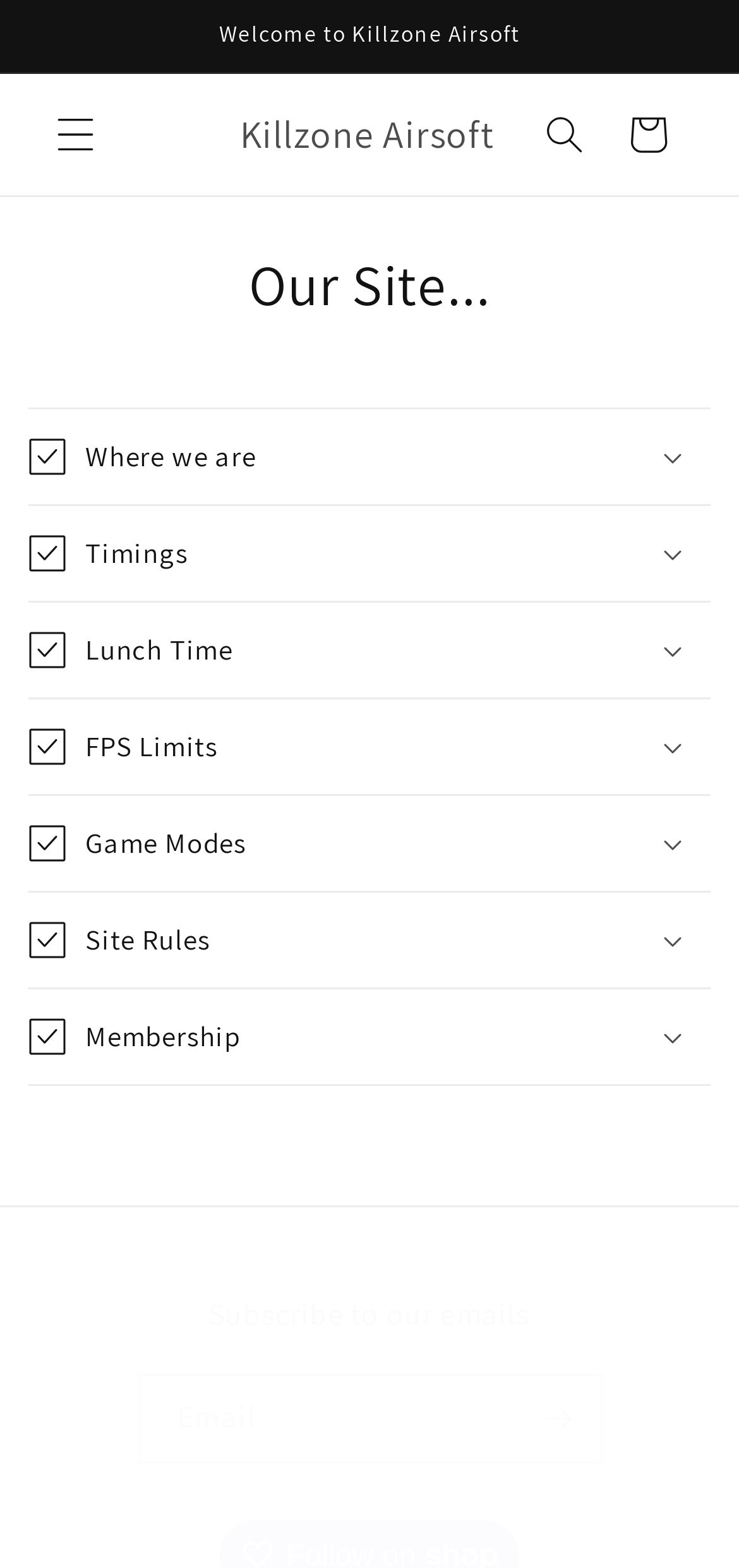Give a one-word or short phrase answer to this question: 
What is the main topic of this website?

Airsoft